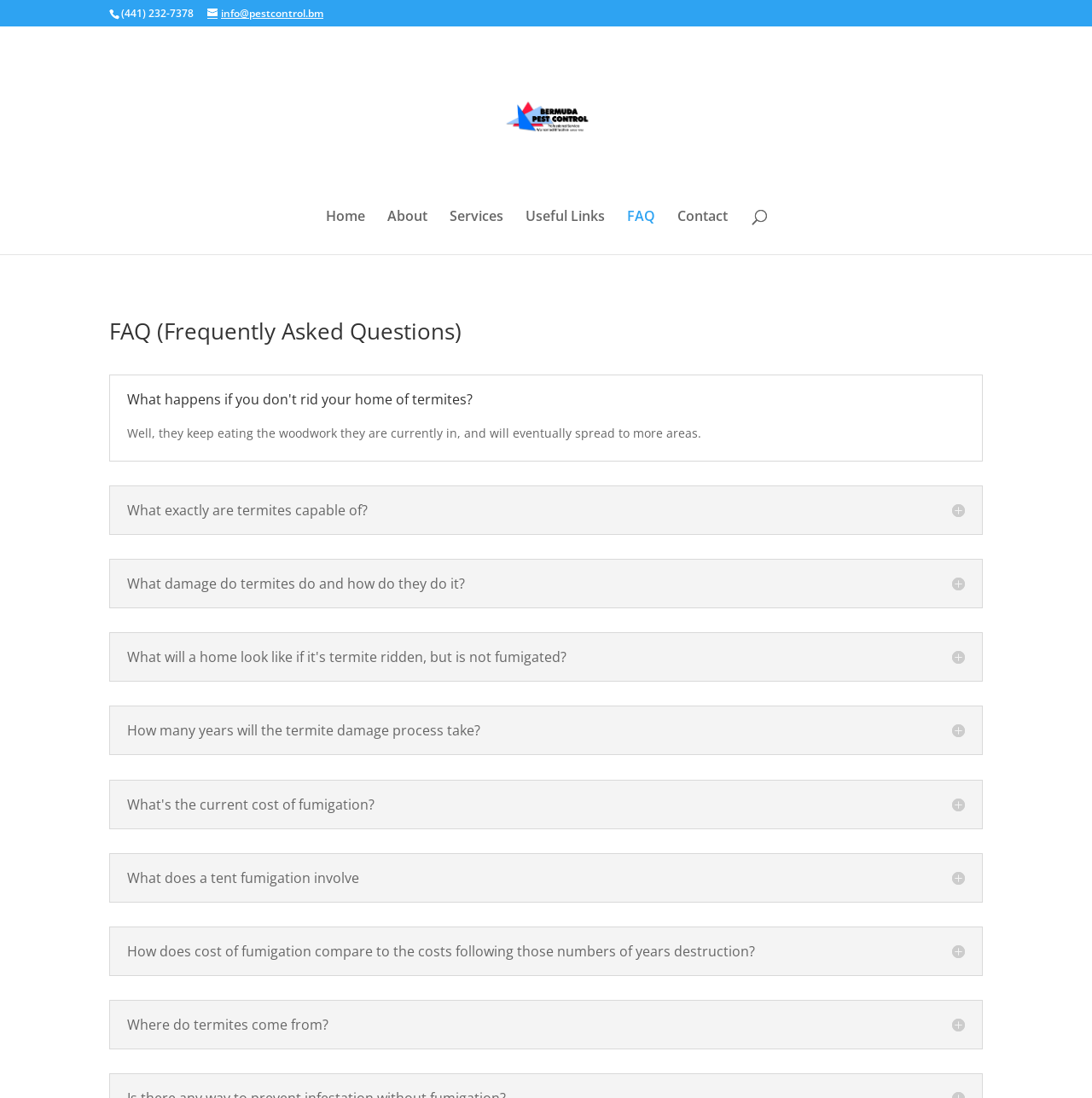Provide the bounding box coordinates of the area you need to click to execute the following instruction: "Call the phone number".

[0.111, 0.005, 0.177, 0.019]